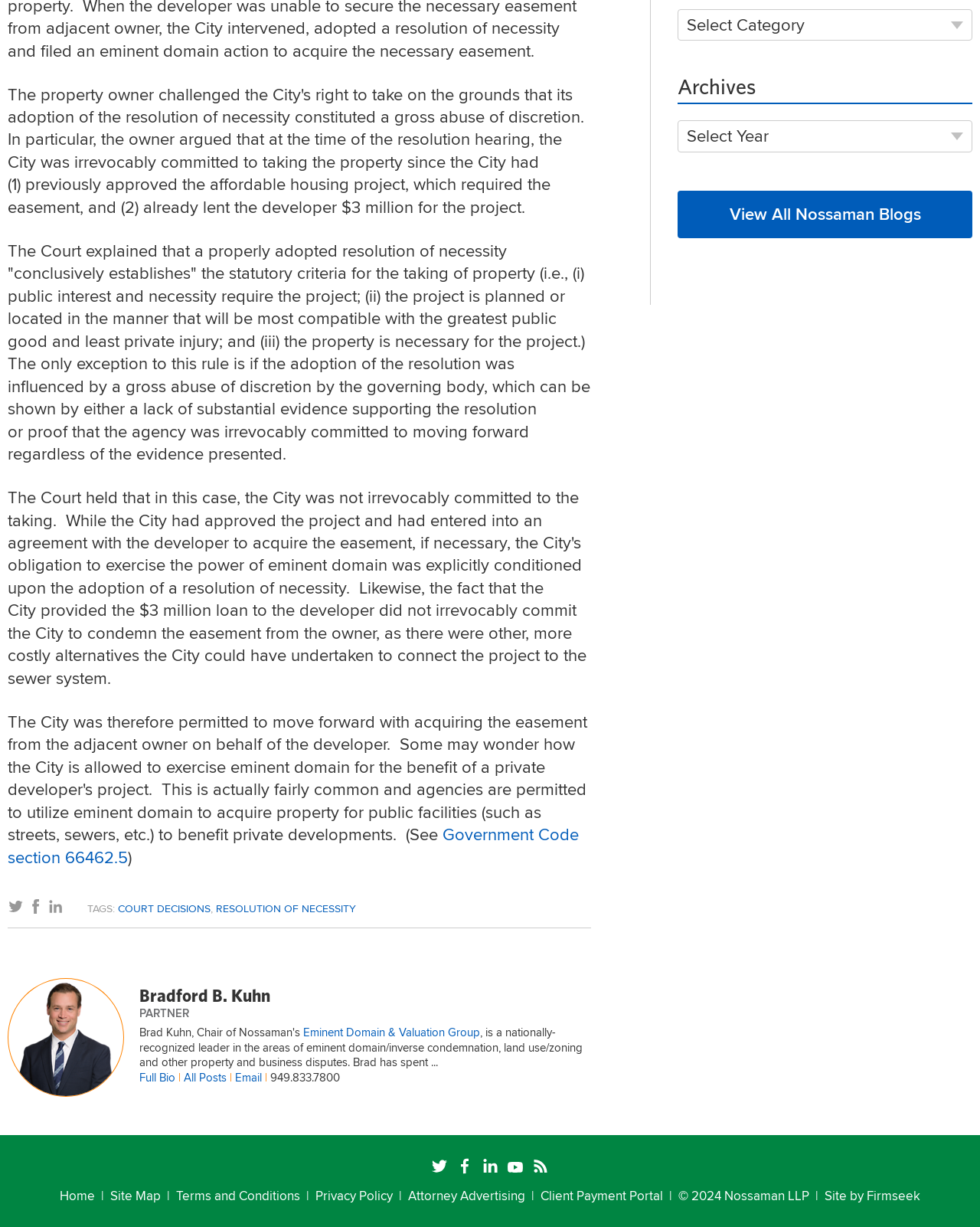Locate the bounding box coordinates of the element I should click to achieve the following instruction: "View all Nossaman blogs".

[0.691, 0.155, 0.992, 0.194]